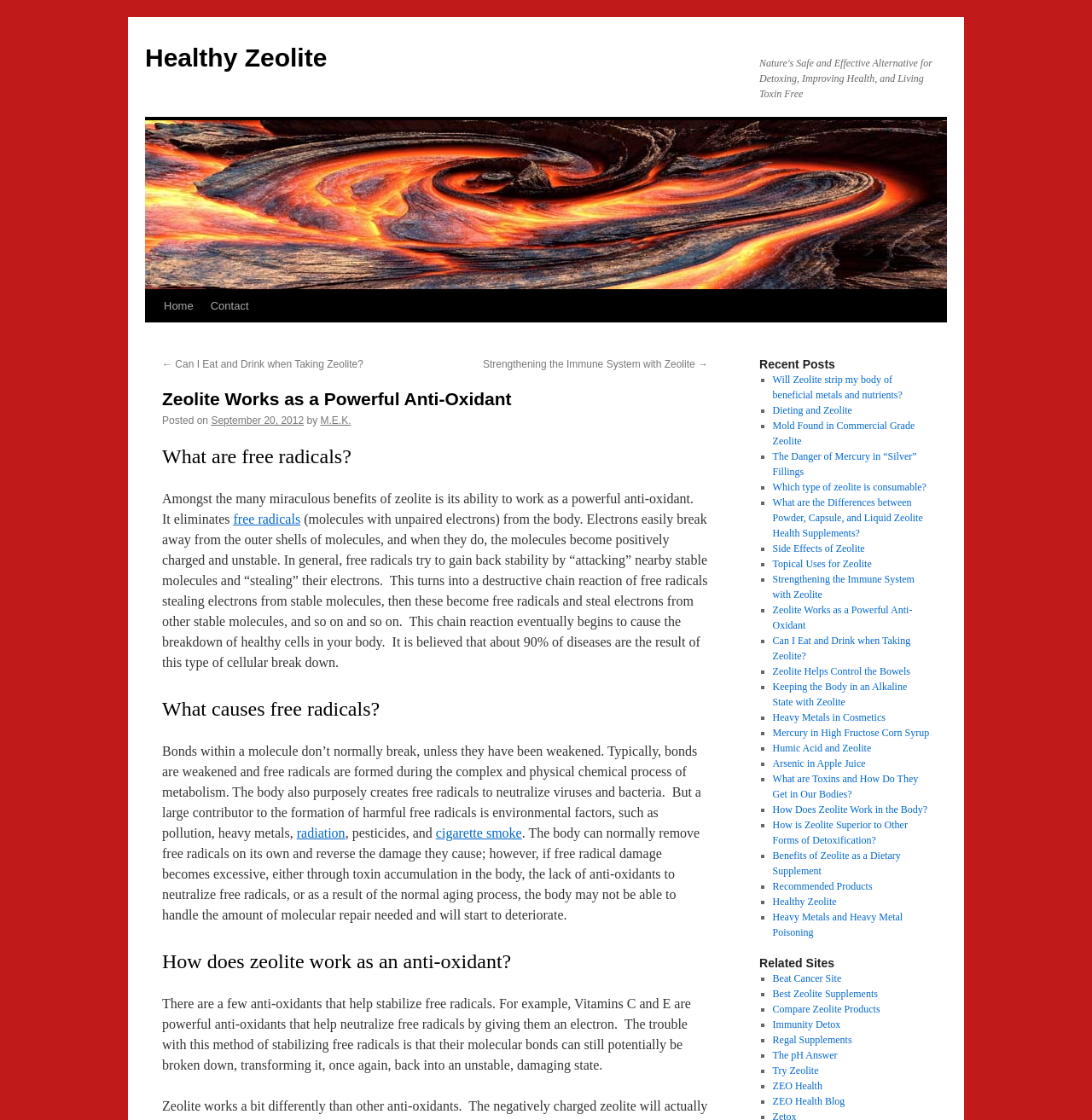Refer to the image and provide a thorough answer to this question:
What is the purpose of Vitamins C and E?

The webpage explains that Vitamins C and E are powerful anti-oxidants that help neutralize free radicals by giving them an electron, stabilizing them and preventing them from causing damage to the body.